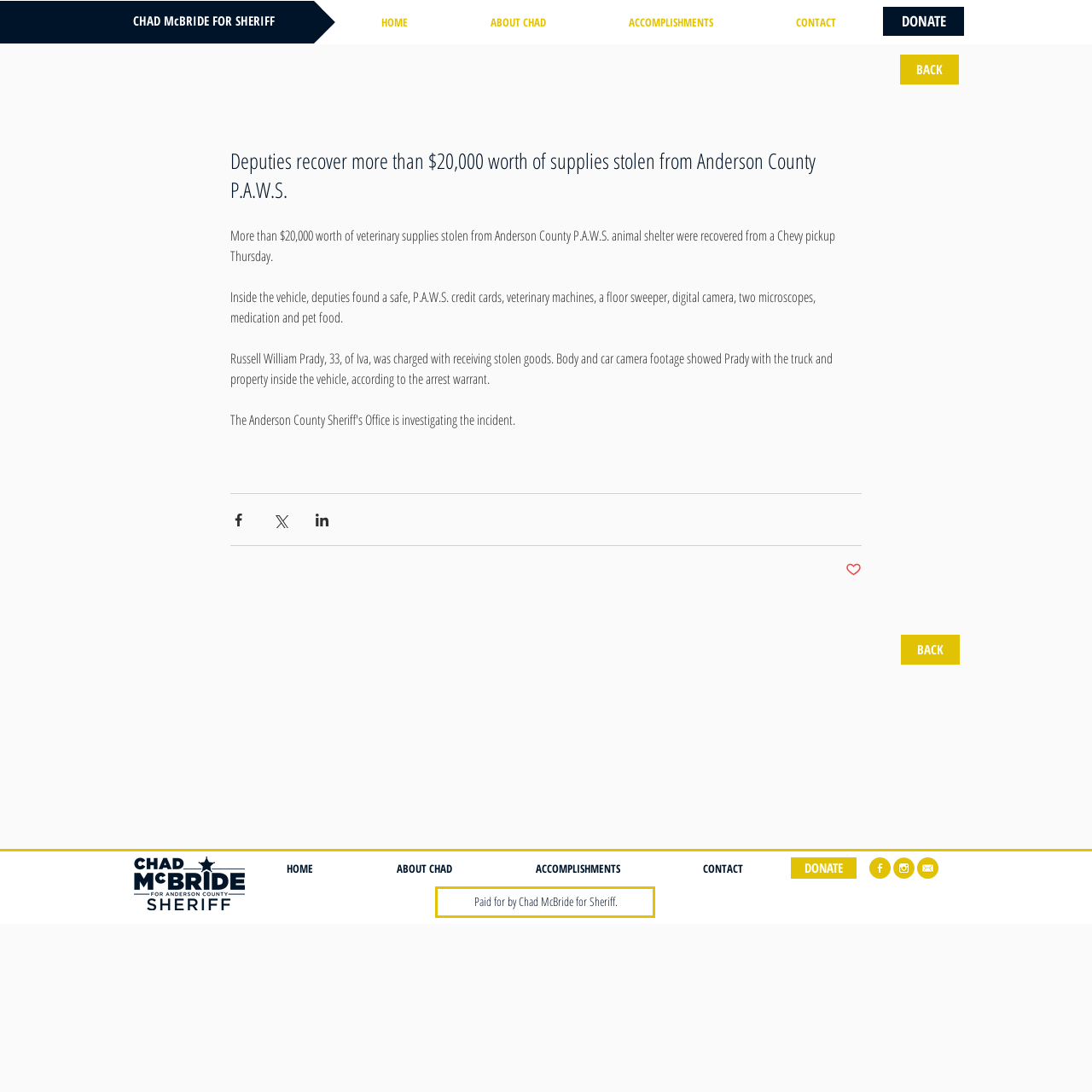Determine the bounding box coordinates of the element that should be clicked to execute the following command: "Search for something".

None